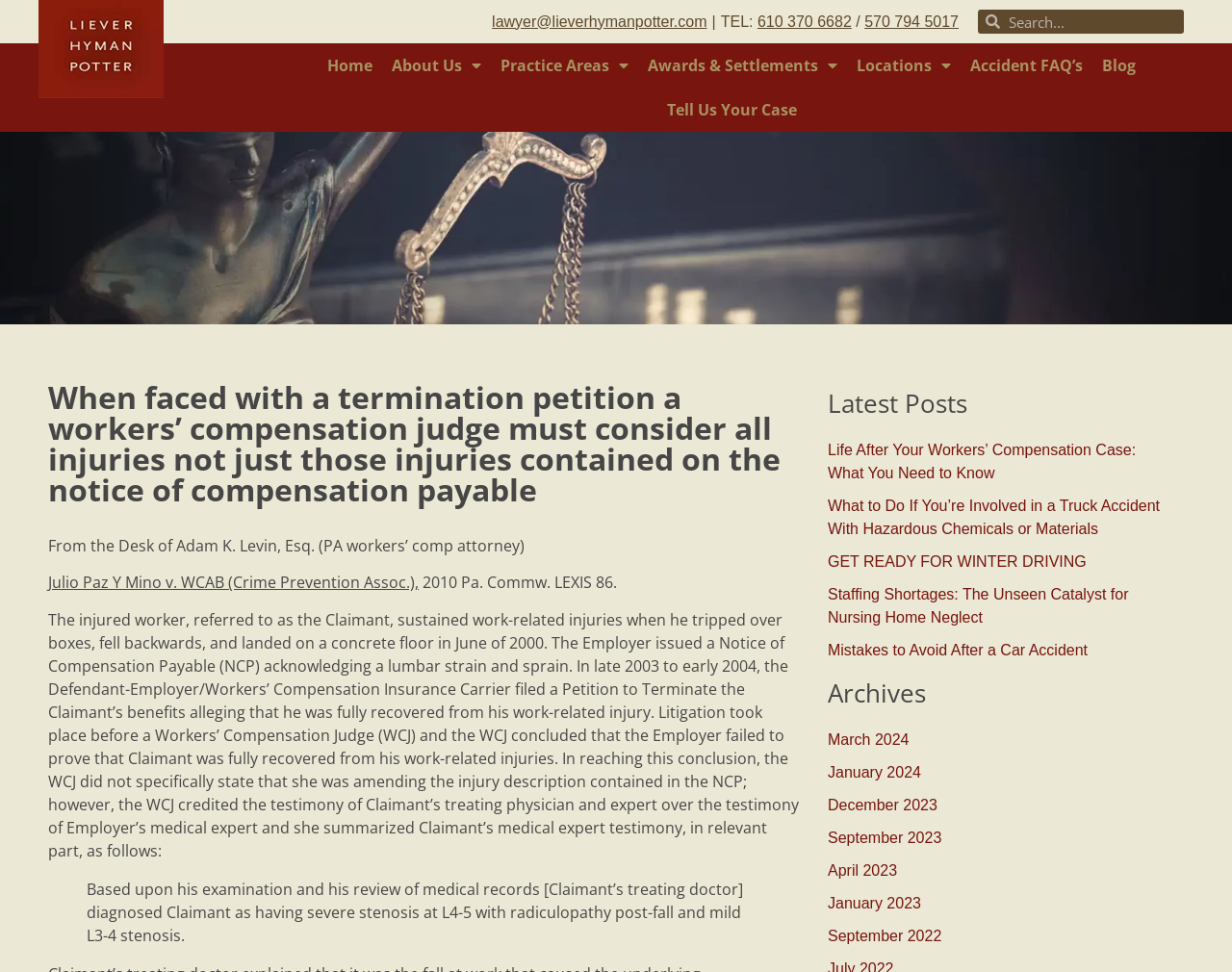Please identify the bounding box coordinates of the element that needs to be clicked to perform the following instruction: "Tell us your case".

[0.533, 0.09, 0.654, 0.136]